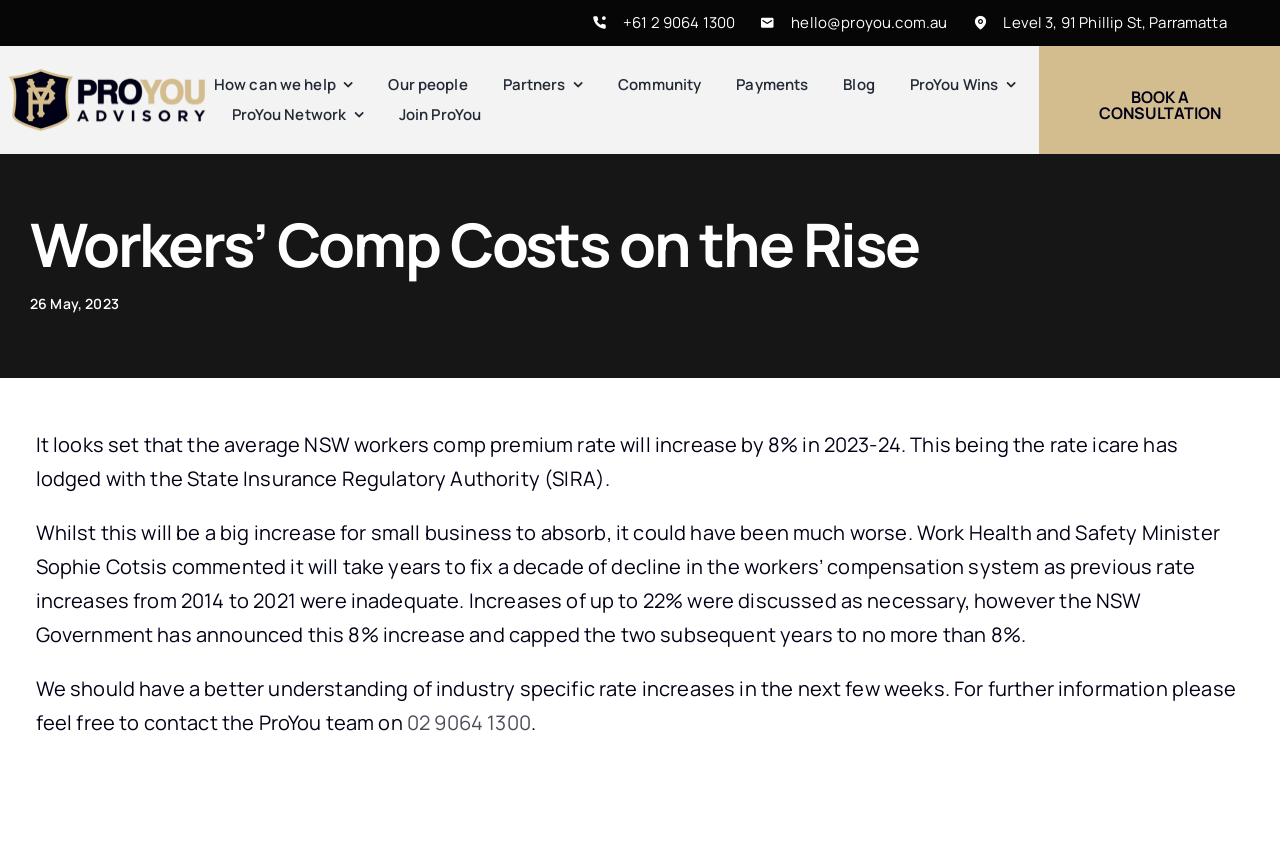Locate the bounding box coordinates of the element that needs to be clicked to carry out the instruction: "Read the blog". The coordinates should be given as four float numbers ranging from 0 to 1, i.e., [left, top, right, bottom].

[0.659, 0.083, 0.683, 0.118]